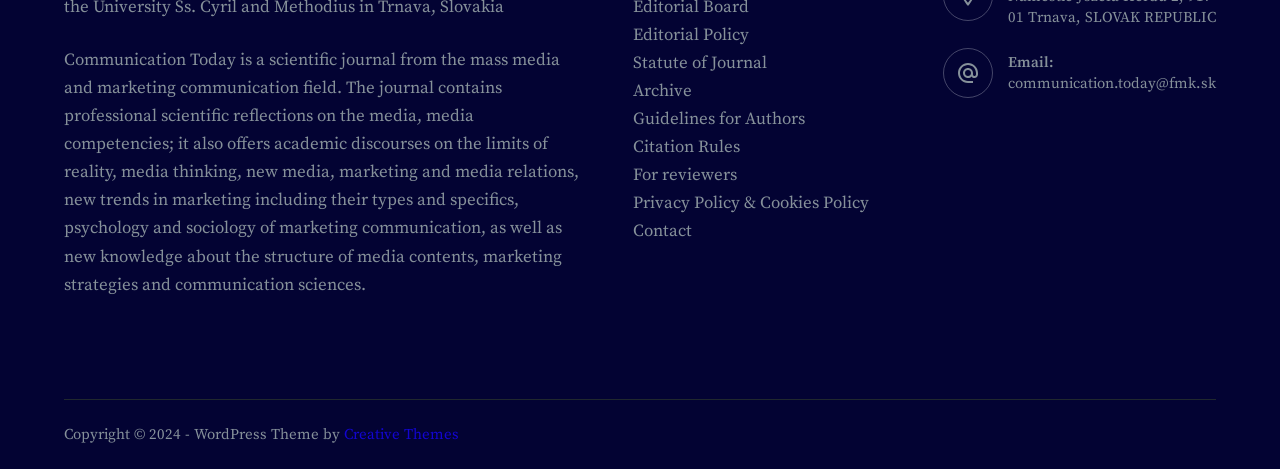Please provide a short answer using a single word or phrase for the question:
What is the theme of the journal's website?

WordPress Theme by Creative Themes